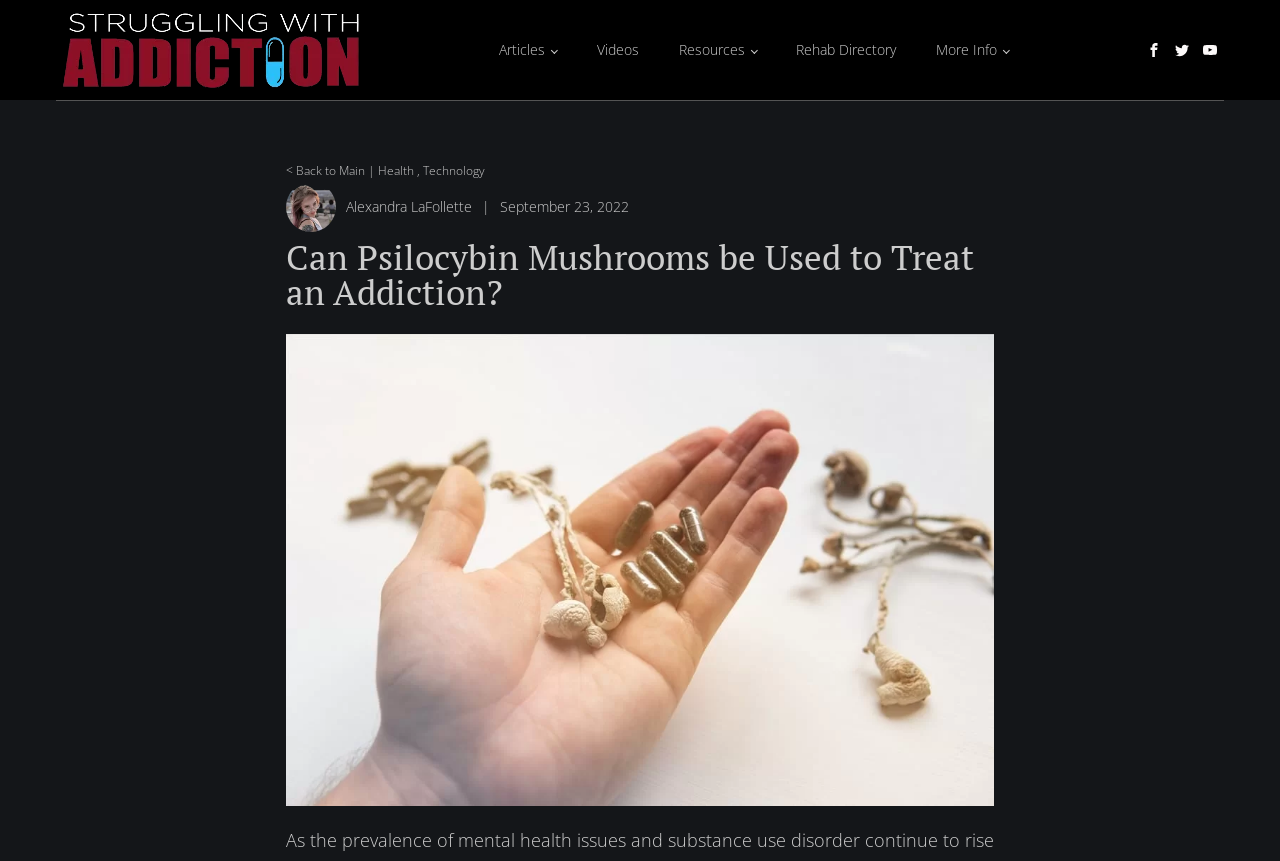Determine the bounding box coordinates for the area that needs to be clicked to fulfill this task: "visit Miguel de Icaza's page". The coordinates must be given as four float numbers between 0 and 1, i.e., [left, top, right, bottom].

None